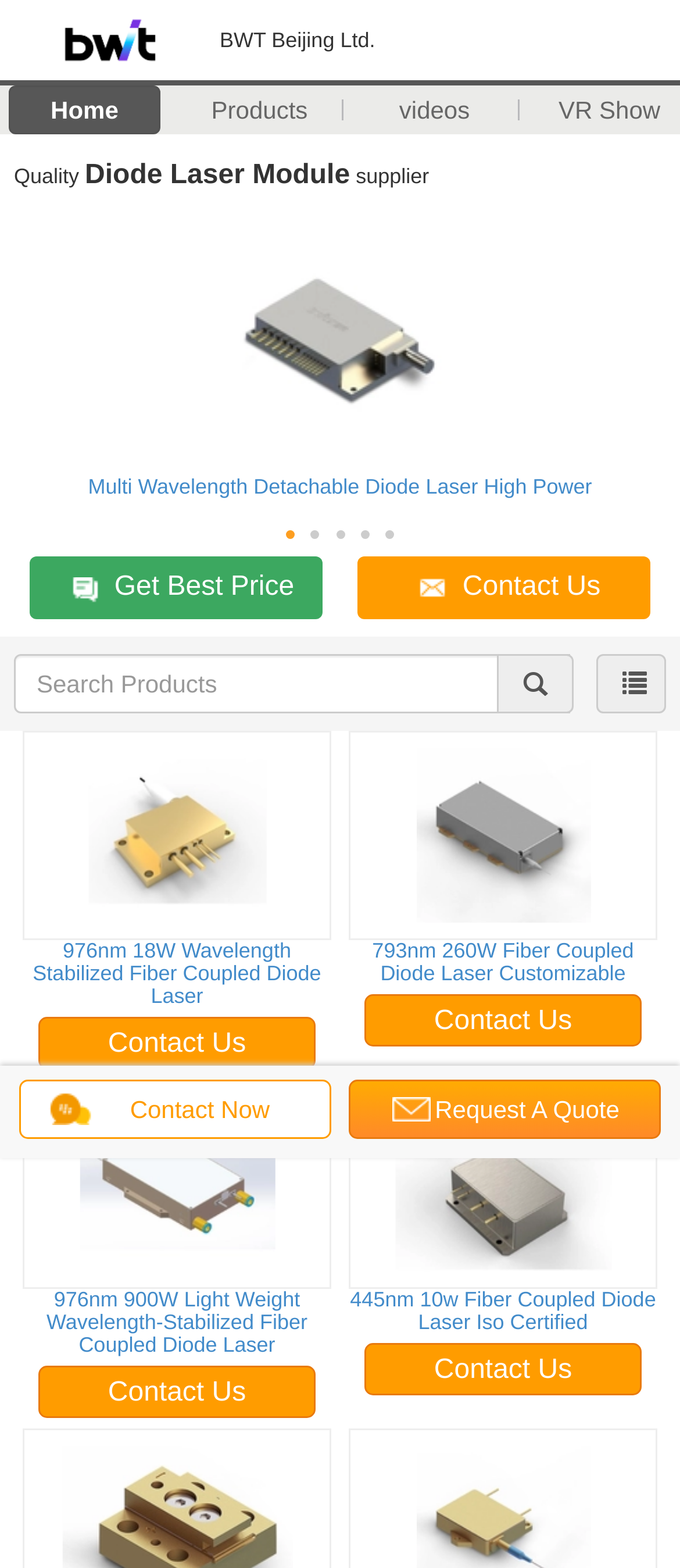Please provide the main heading of the webpage content.

Diode Laser Module